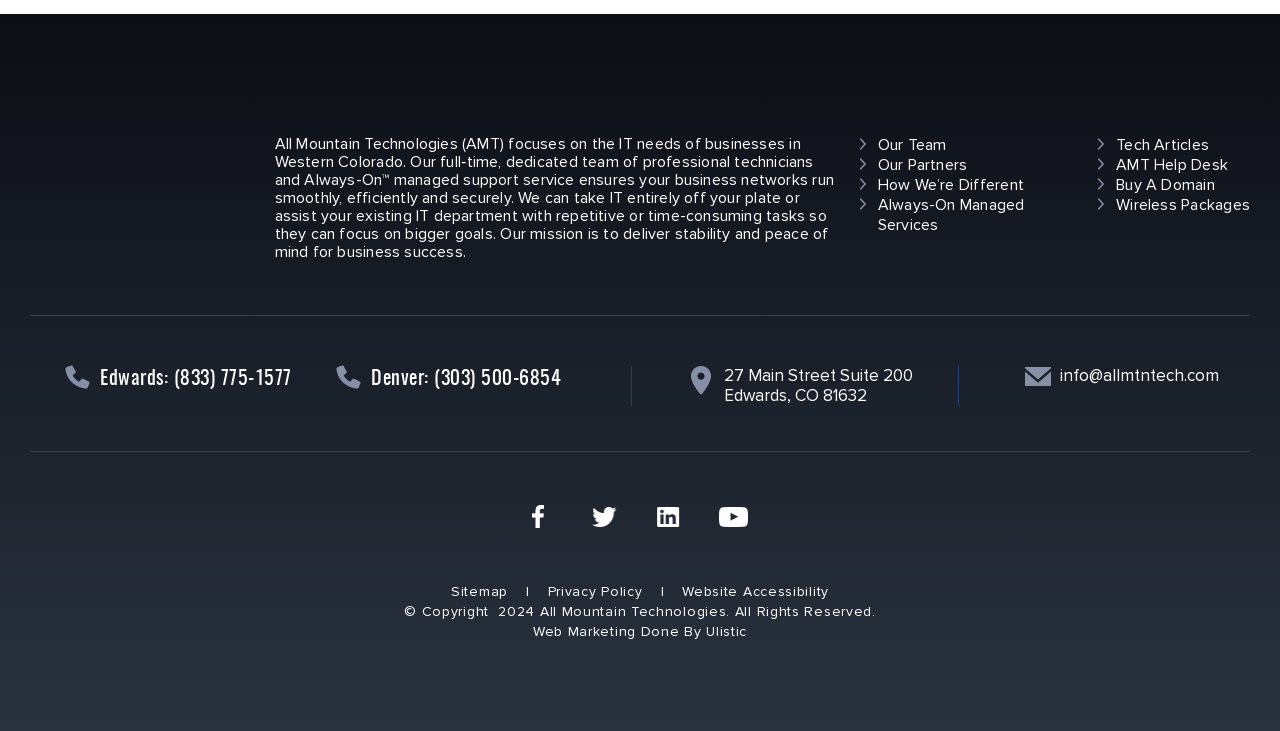Show the bounding box coordinates for the HTML element described as: "How We’re Different".

[0.686, 0.24, 0.8, 0.267]